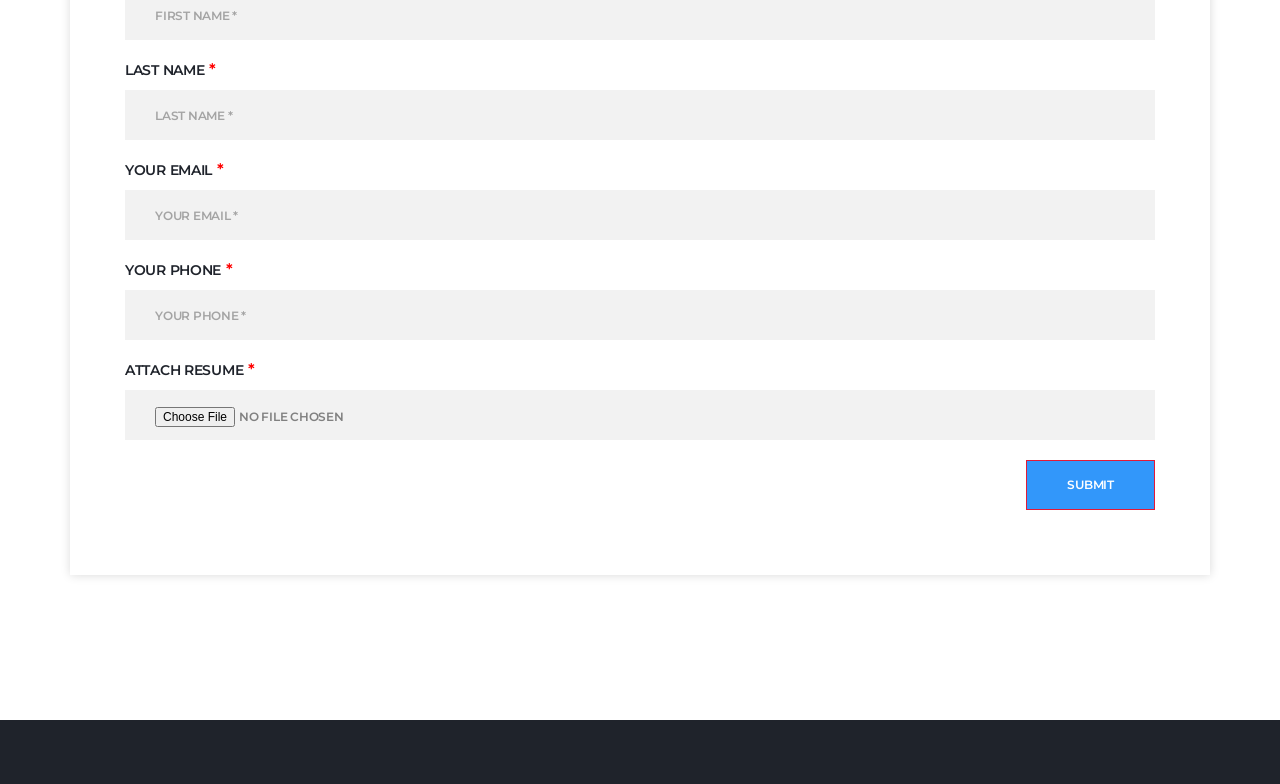Provide a one-word or brief phrase answer to the question:
What is the purpose of the 'Choose File' button?

Attach resume